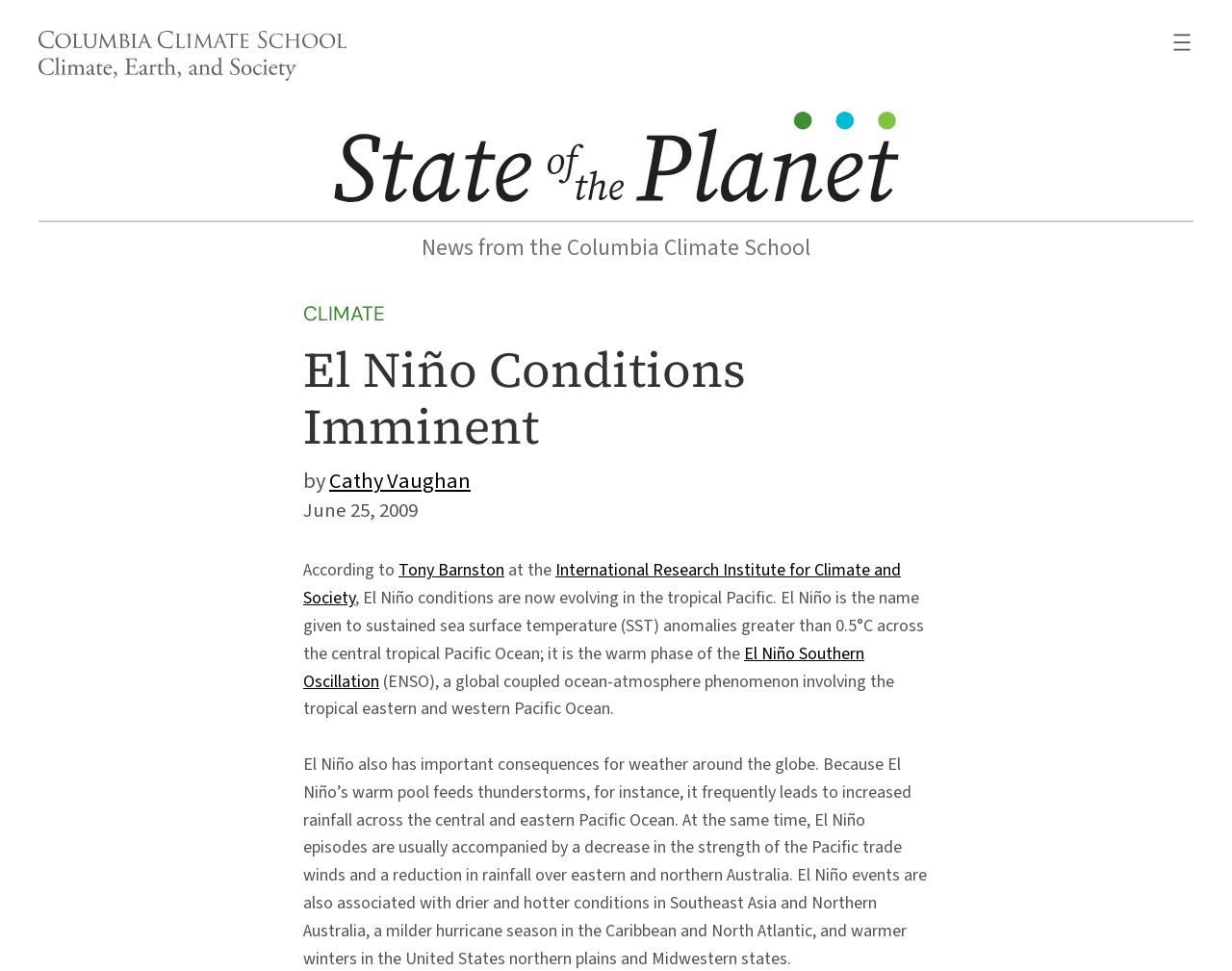Please reply to the following question with a single word or a short phrase:
What is the effect of El Niño on rainfall in Southeast Asia and Northern Australia?

drier and hotter conditions